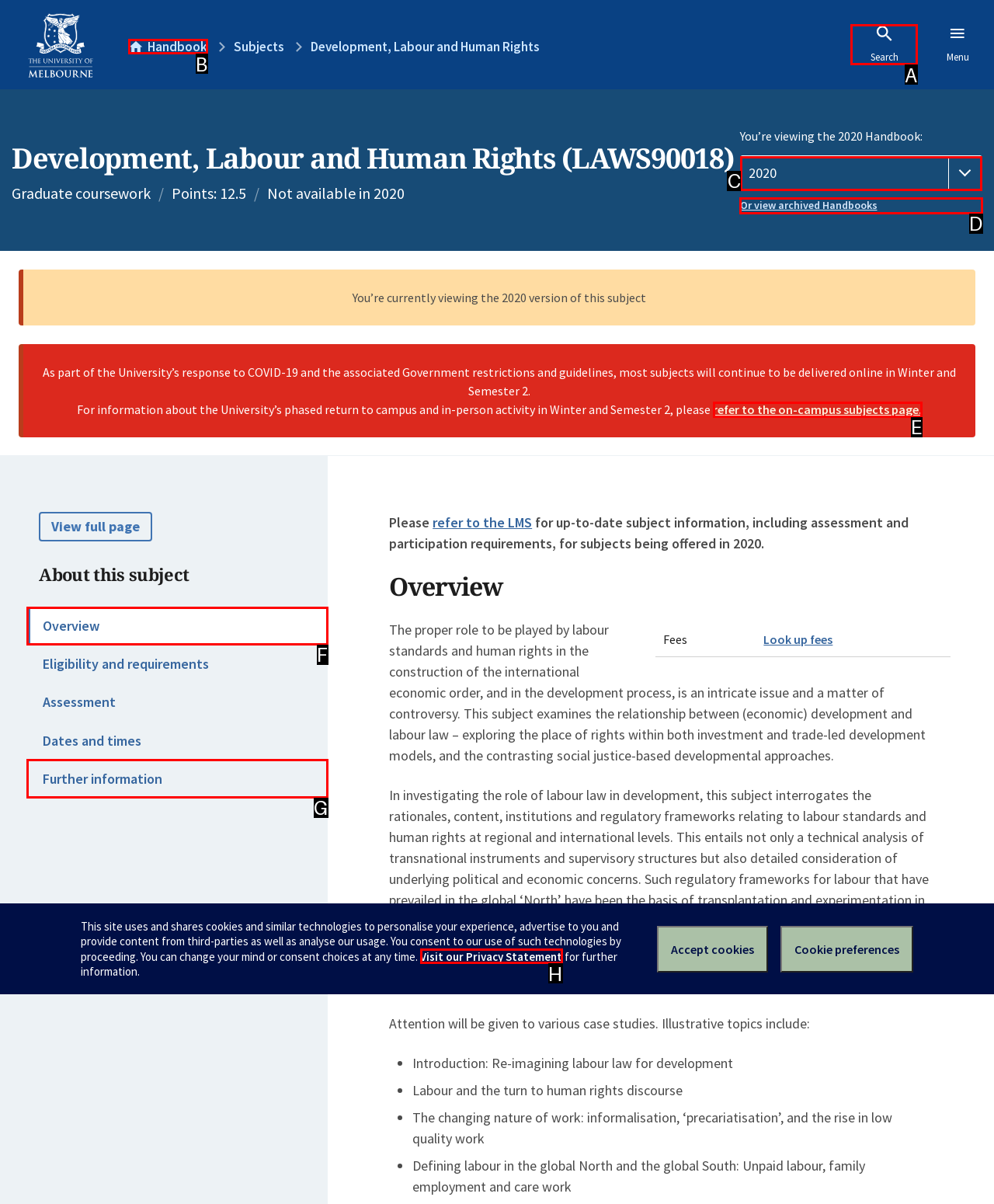Which HTML element should be clicked to complete the task: Search for something? Answer with the letter of the corresponding option.

A